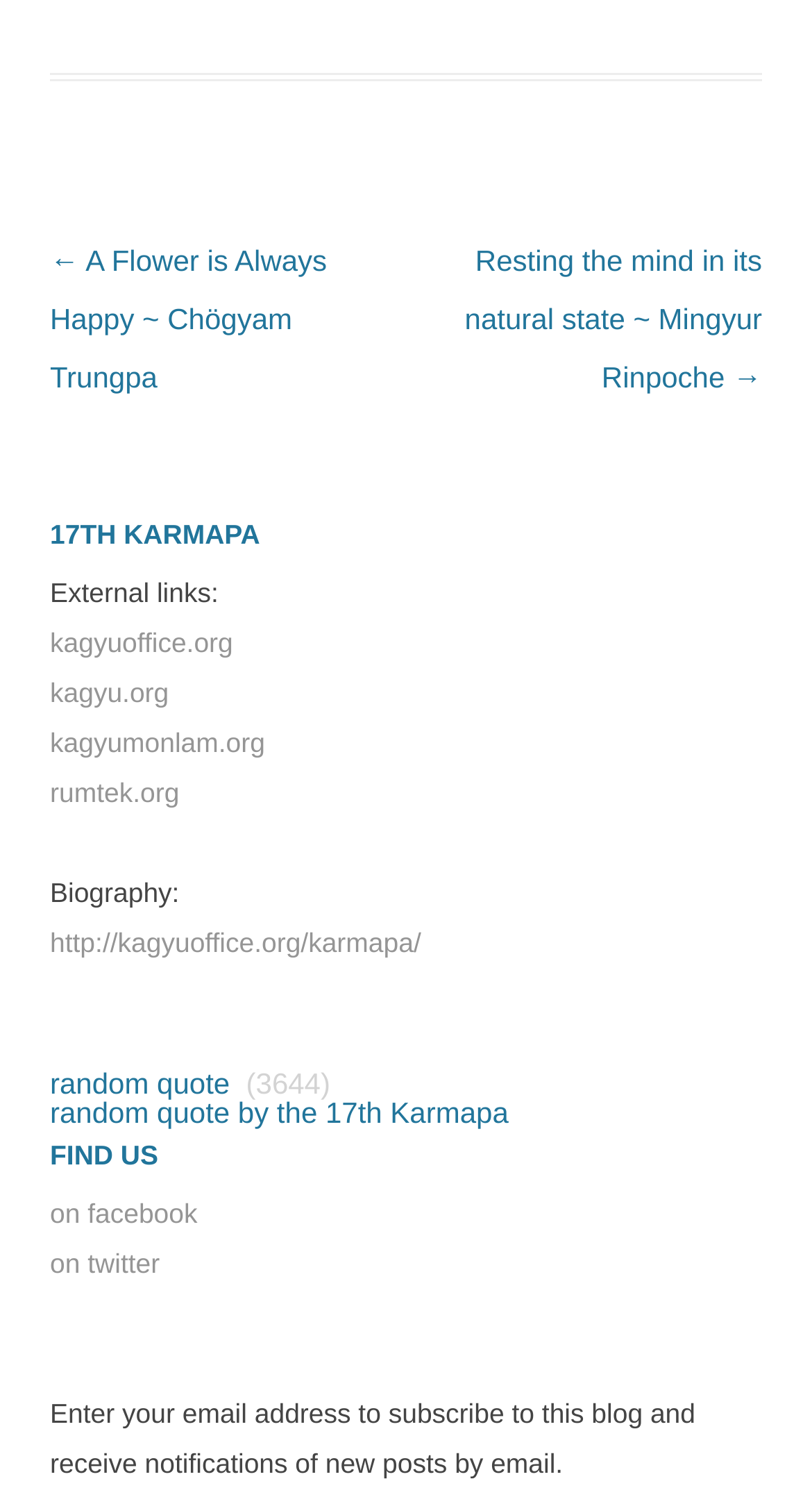What is the label above the external links?
Please provide a detailed and thorough answer to the question.

The label above the external links can be found in the StaticText element with the text 'External links:', which is located above the list of external links.